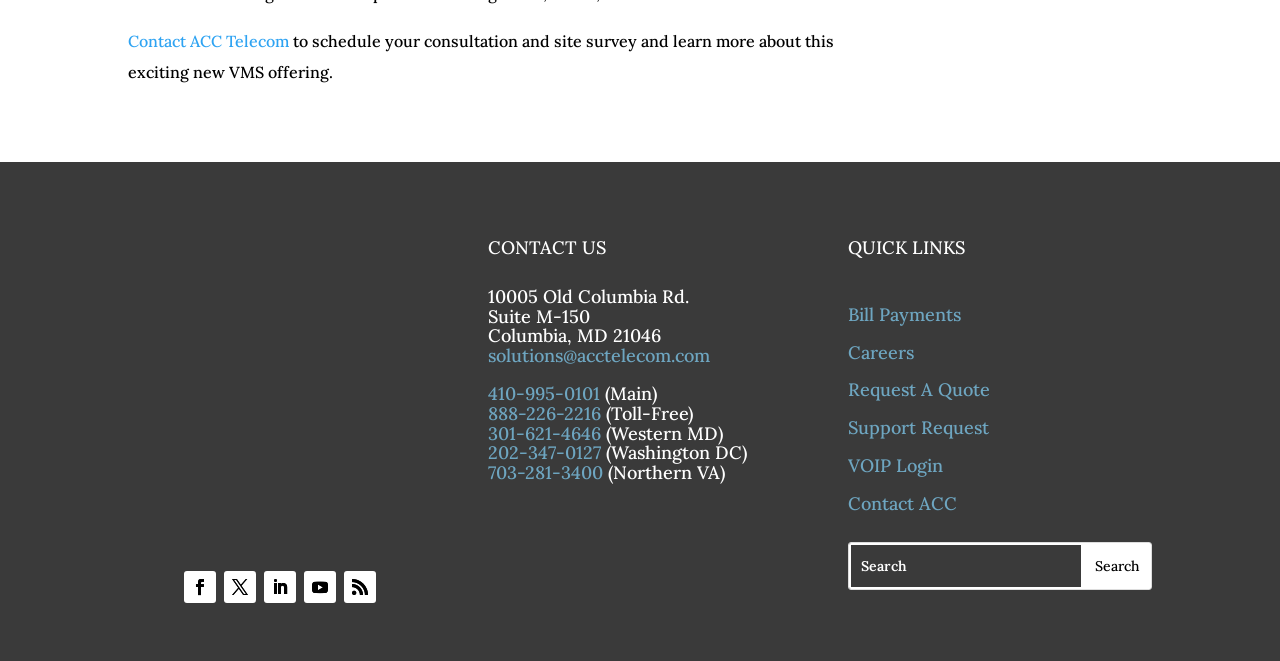What is the phone number for Washington DC?
Identify the answer in the screenshot and reply with a single word or phrase.

202-347-0127